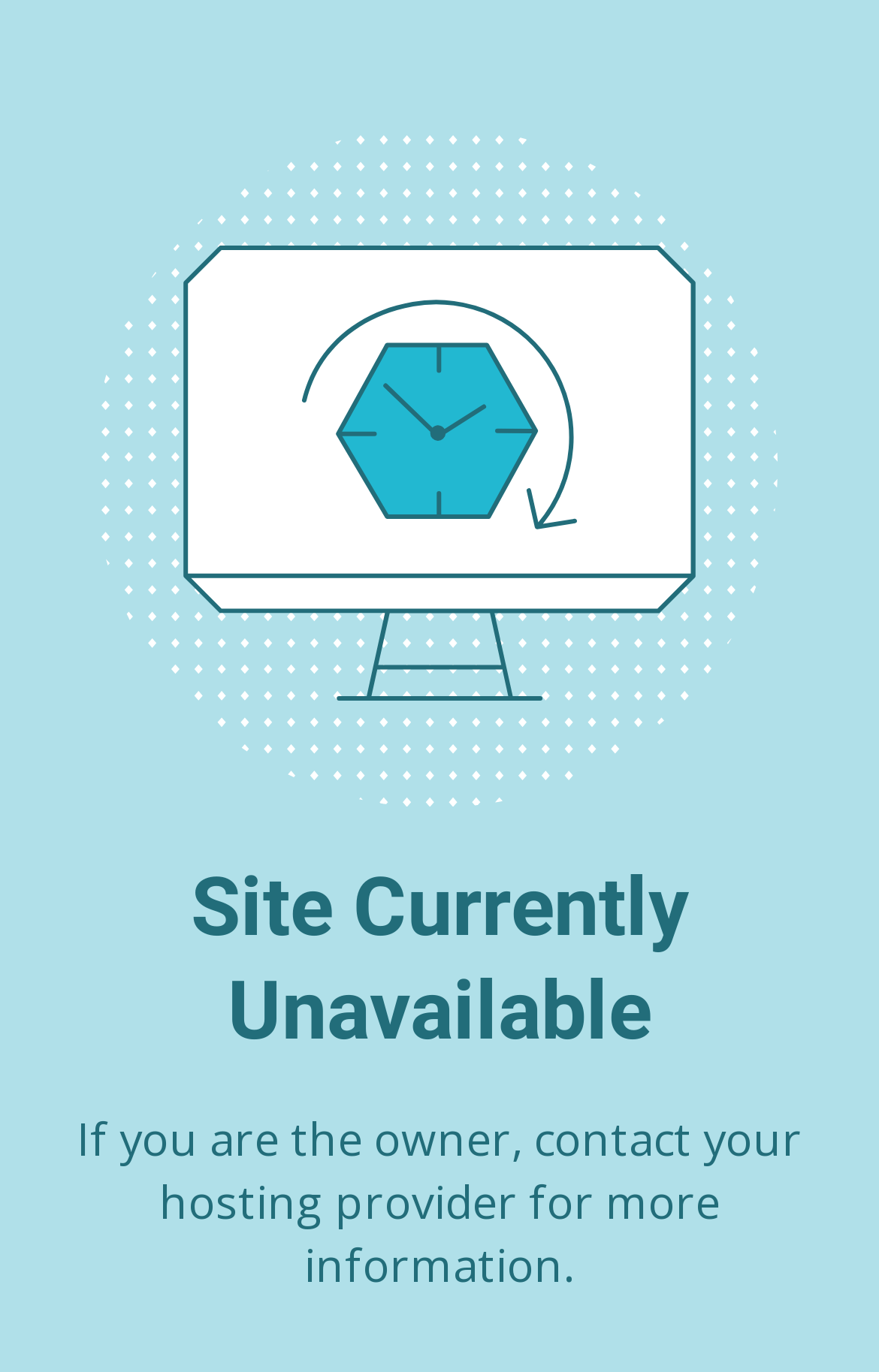Can you determine the main header of this webpage?

Site Currently Unavailable